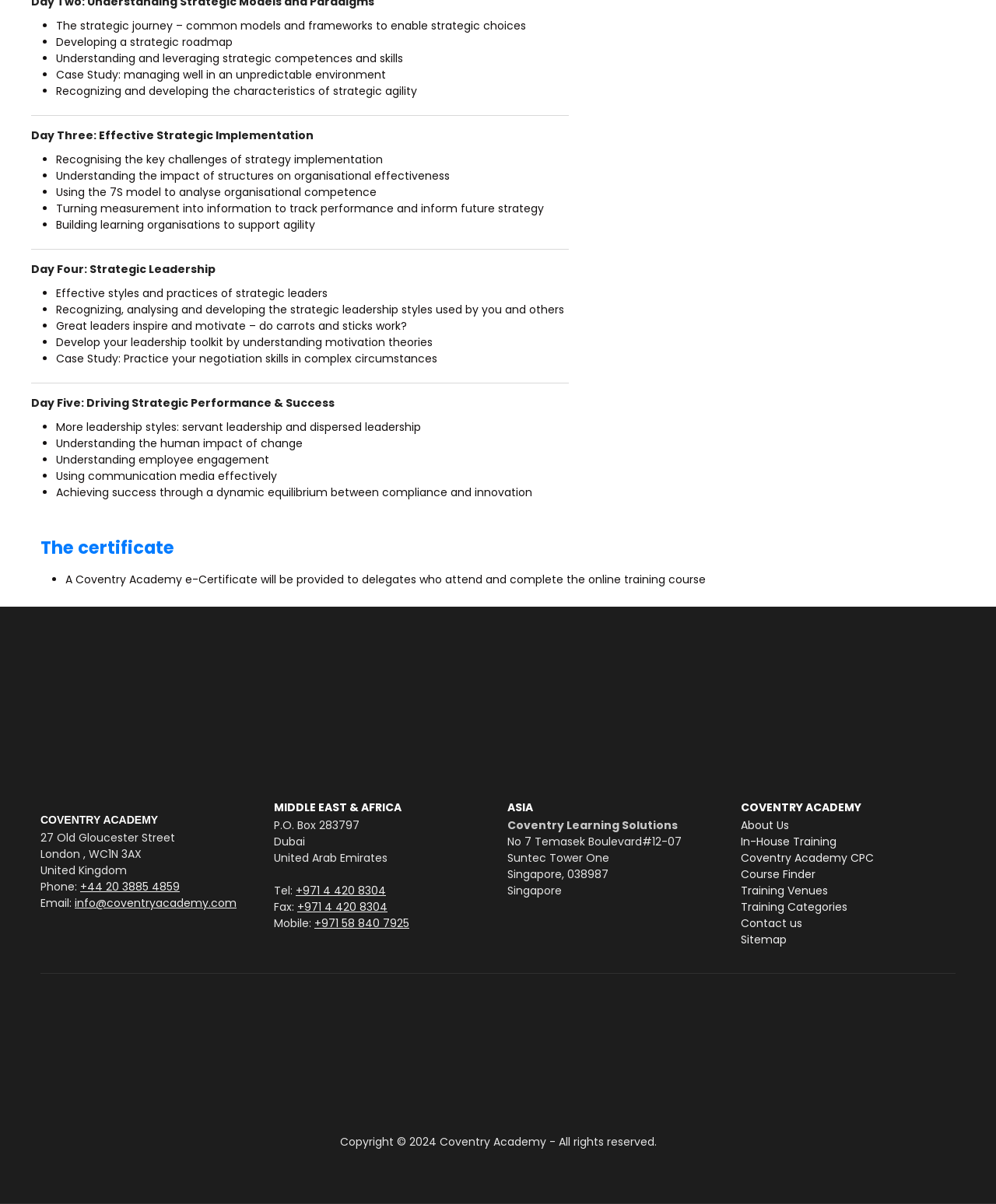Provide the bounding box coordinates for the UI element described in this sentence: "alt="Coventry Academy FB Page"". The coordinates should be four float values between 0 and 1, i.e., [left, top, right, bottom].

[0.041, 0.872, 0.084, 0.885]